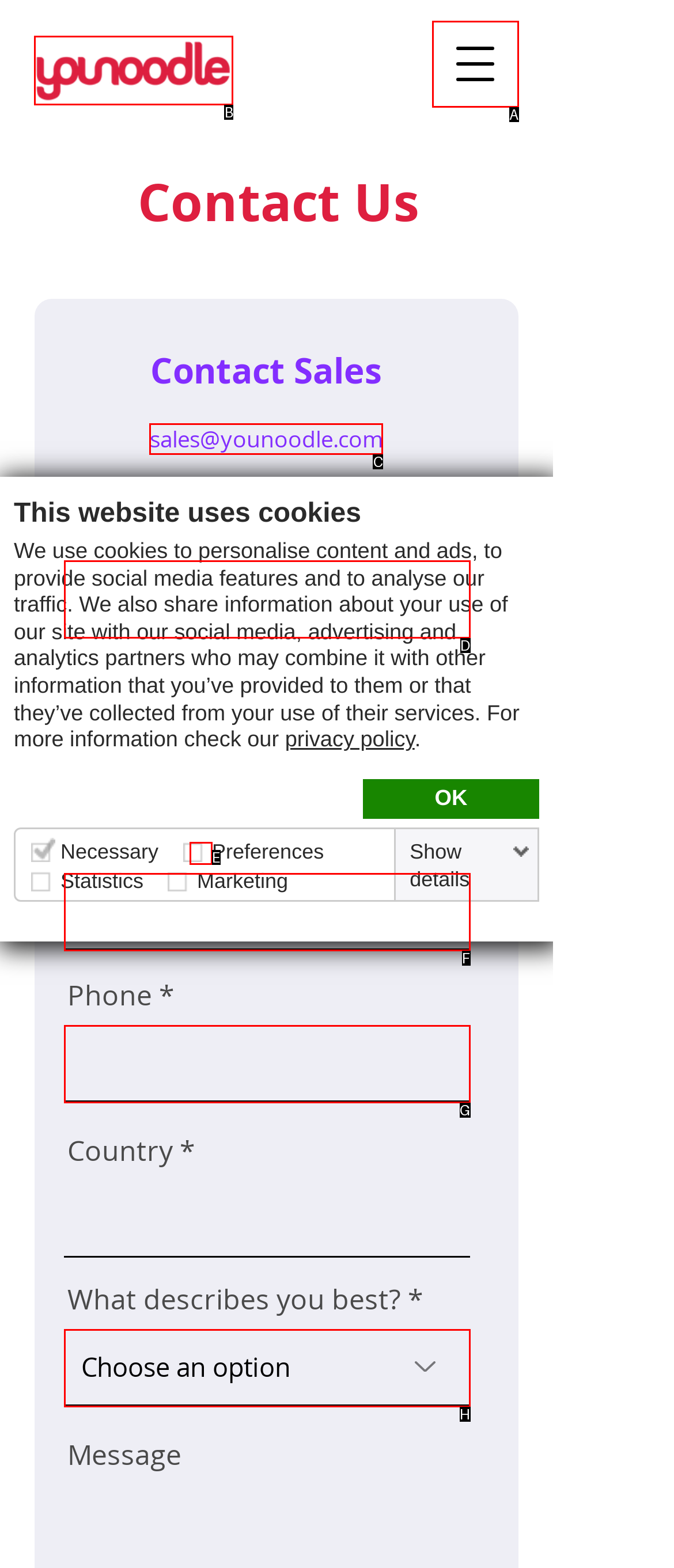Select the correct option from the given choices to perform this task: Click the YouNoodle logo. Provide the letter of that option.

B